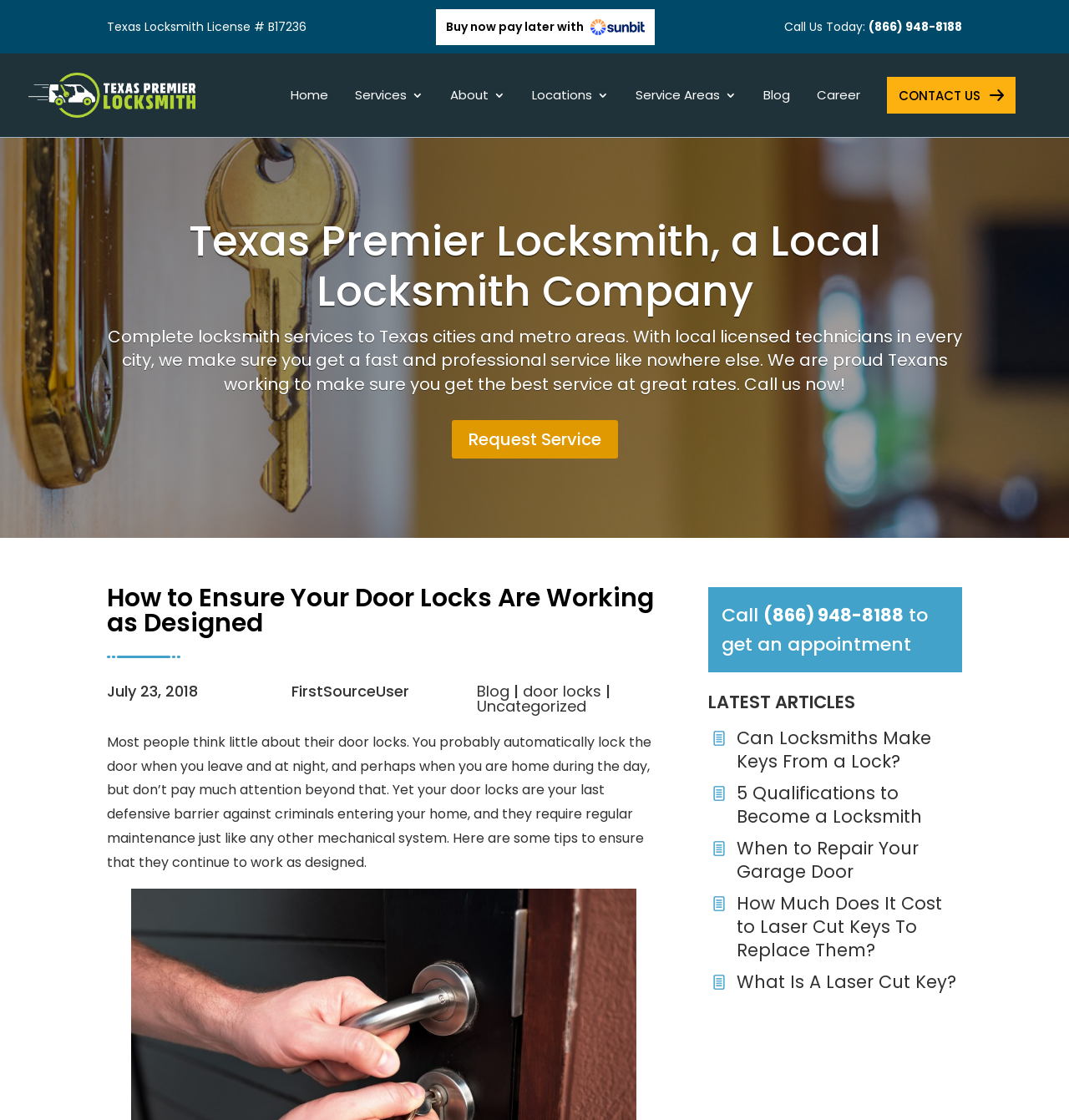Show me the bounding box coordinates of the clickable region to achieve the task as per the instruction: "Click the 'CONTACT US' link".

[0.83, 0.068, 0.95, 0.101]